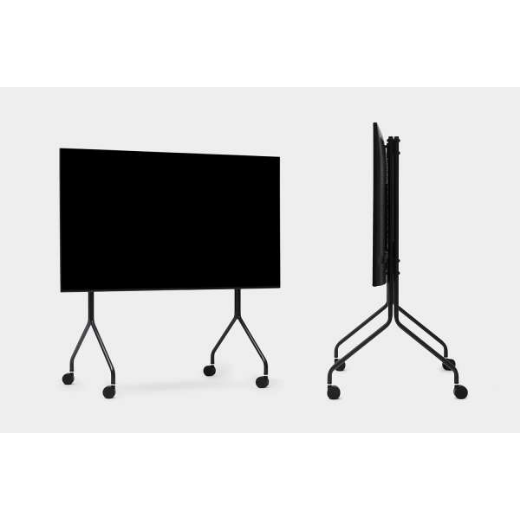List and describe all the prominent features within the image.

The image showcases a sleek and modern portable blackboard on a wheeled stand, designed for easy mobility and versatility. The blackboard’s smooth, dark surface is set on a minimalist frame with a tripod-like base, providing stability while maintaining a contemporary aesthetic. Visible from two angles, the image illustrates both the front view, where the board stands upright, and the side view, showing it in a folded position for convenient storage. This setup is perfect for educational or professional settings, facilitating presentations, brainstorming sessions, and collaborative discussions.